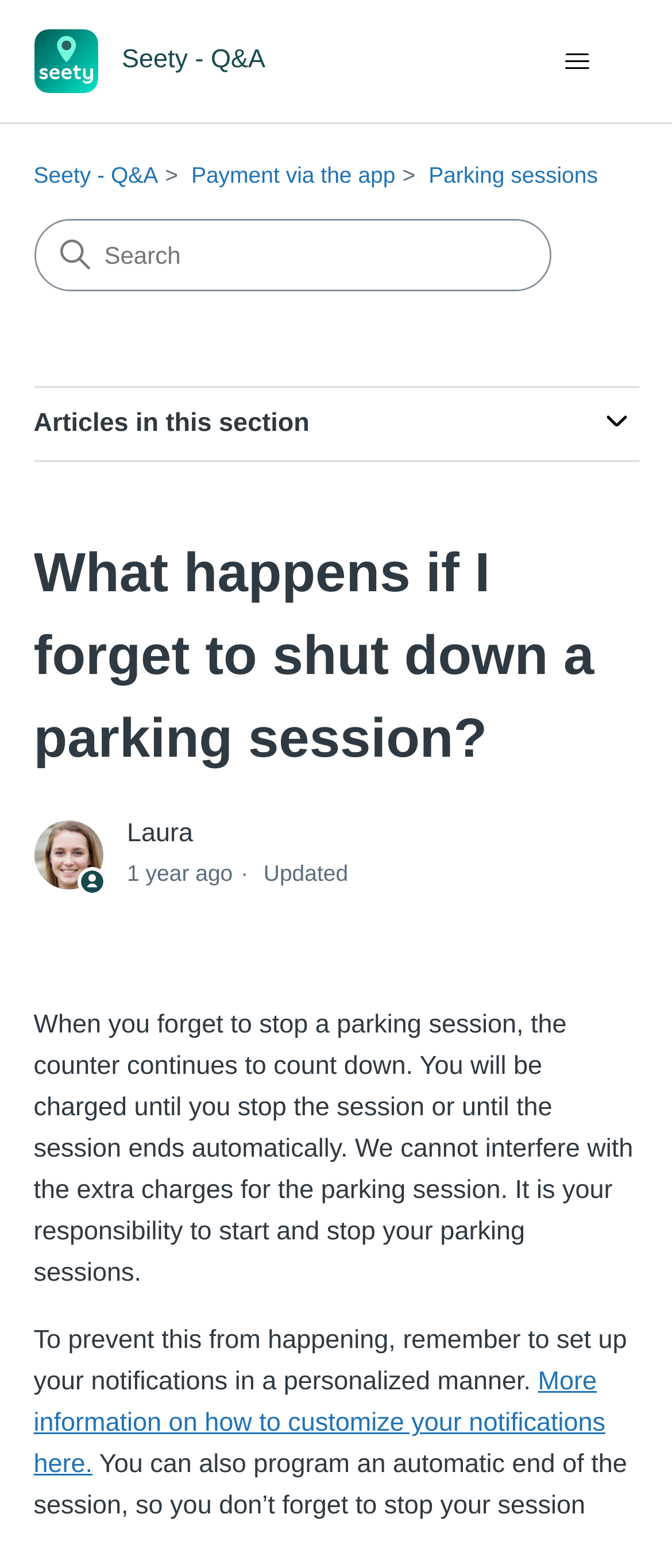Respond to the following question using a concise word or phrase: 
Who is the author of this Q&A page?

Laura